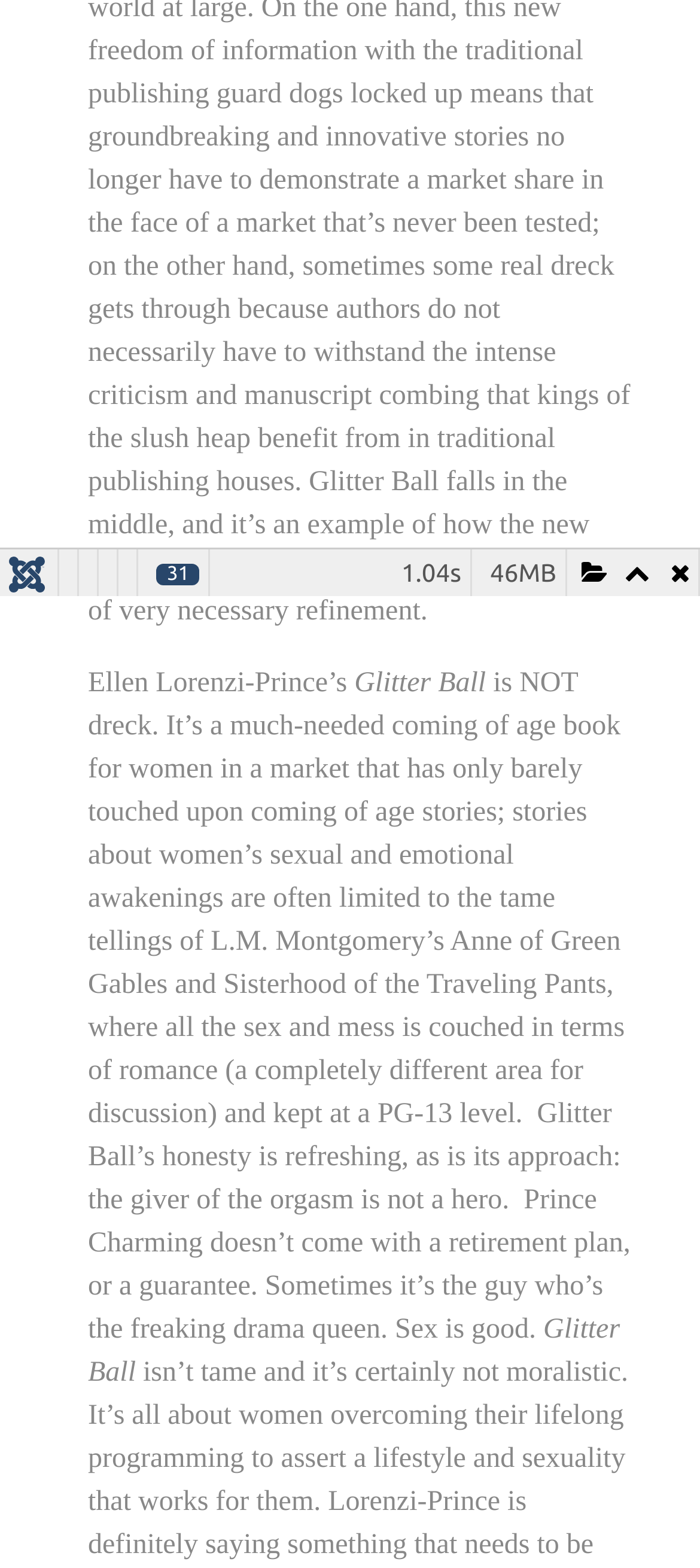Locate the bounding box of the UI element defined by this description: "Session". The coordinates should be given as four float numbers between 0 and 1, formatted as [left, top, right, bottom].

[0.141, 0.35, 0.169, 0.38]